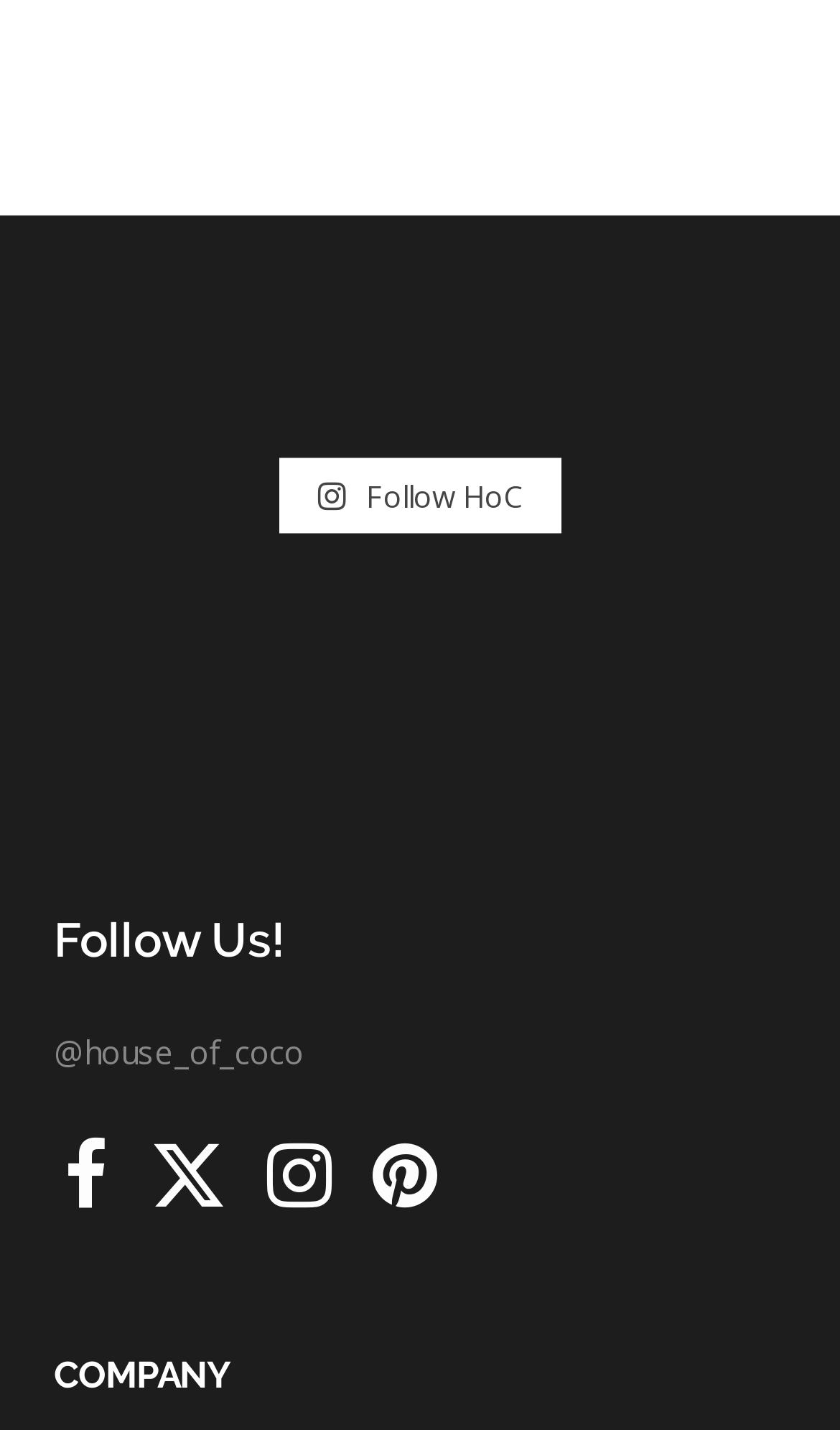How many links are there on this webpage?
Using the image as a reference, answer with just one word or a short phrase.

5